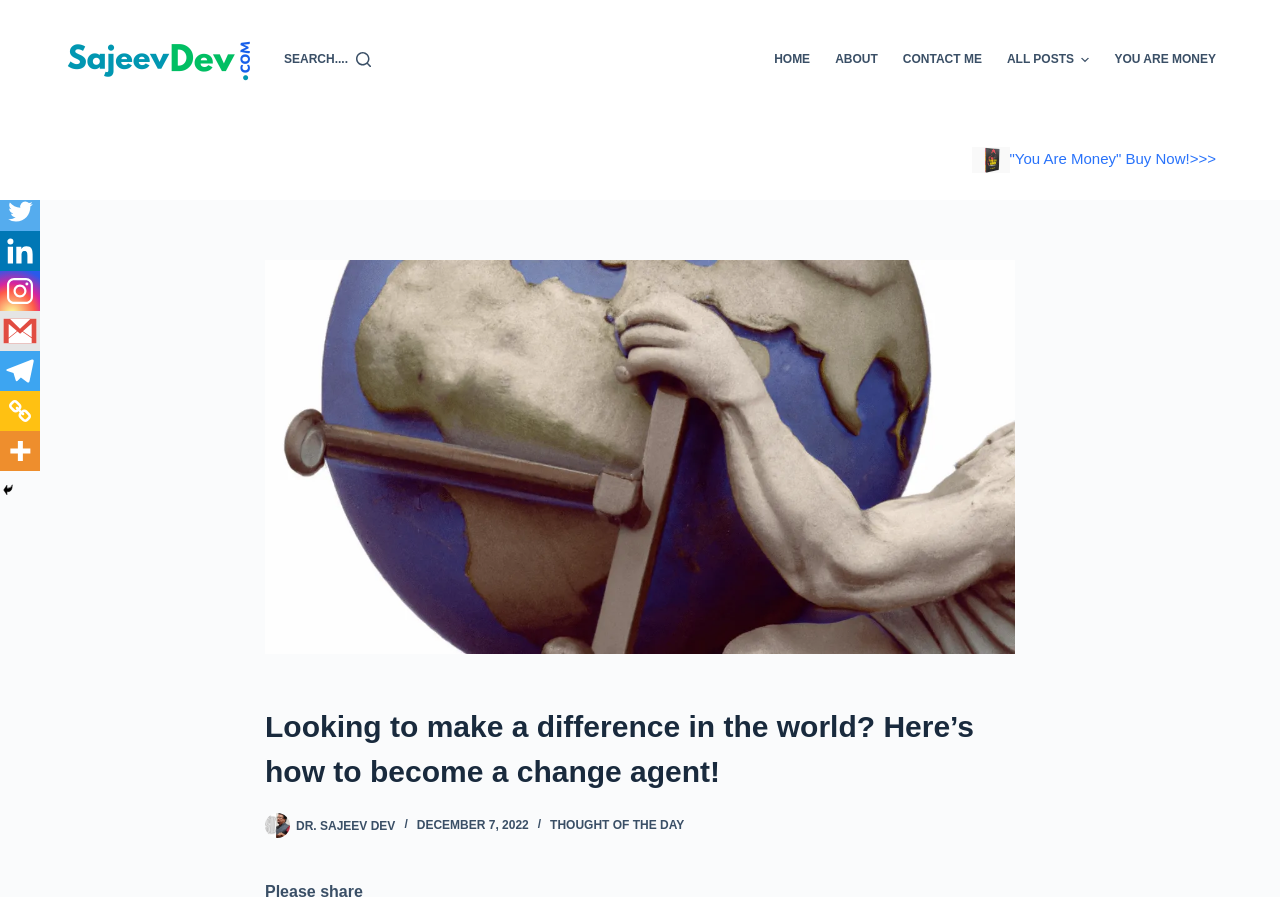Look at the image and write a detailed answer to the question: 
Is there a search function available?

I determined that there is a search function available by looking at the top navigation bar, where I found a button with the text 'Search...'. This suggests that users can search for content on this webpage.